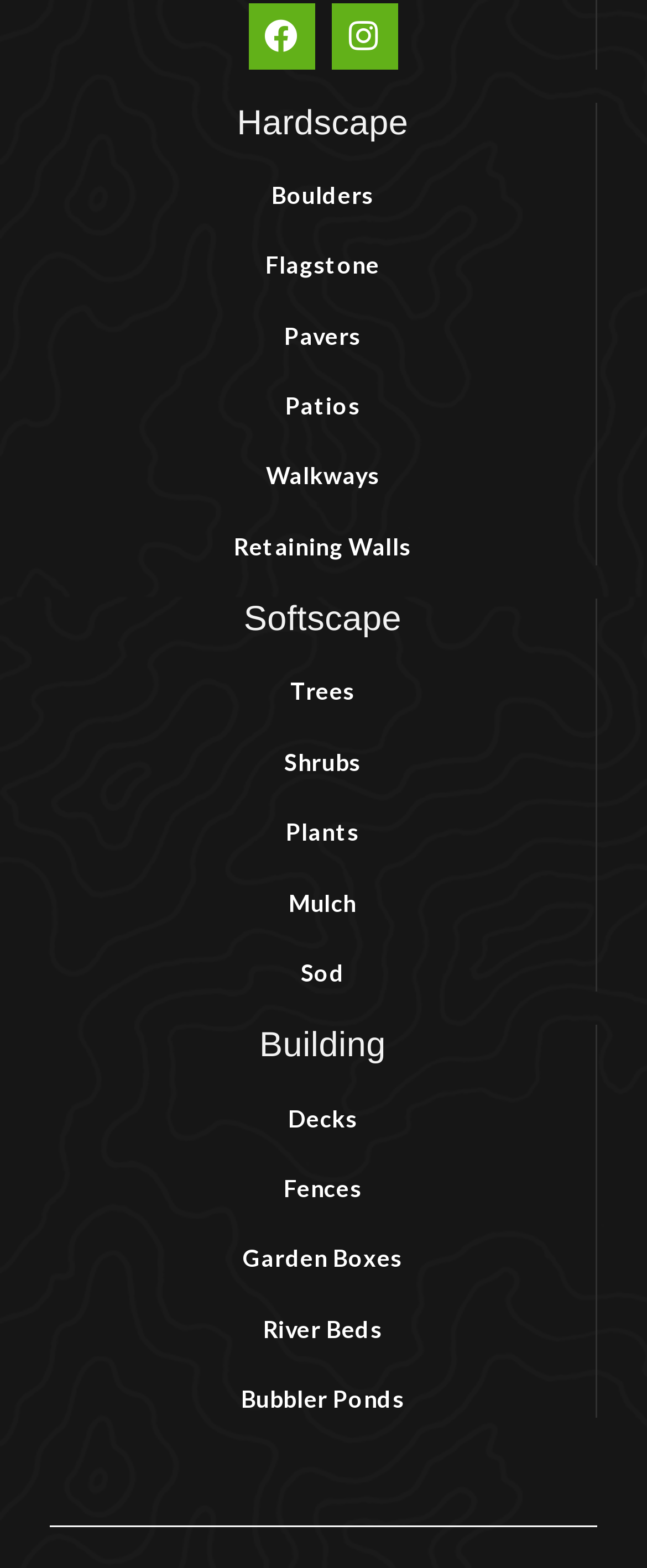Please find the bounding box for the UI element described by: "Garden Boxes".

[0.077, 0.791, 0.921, 0.815]